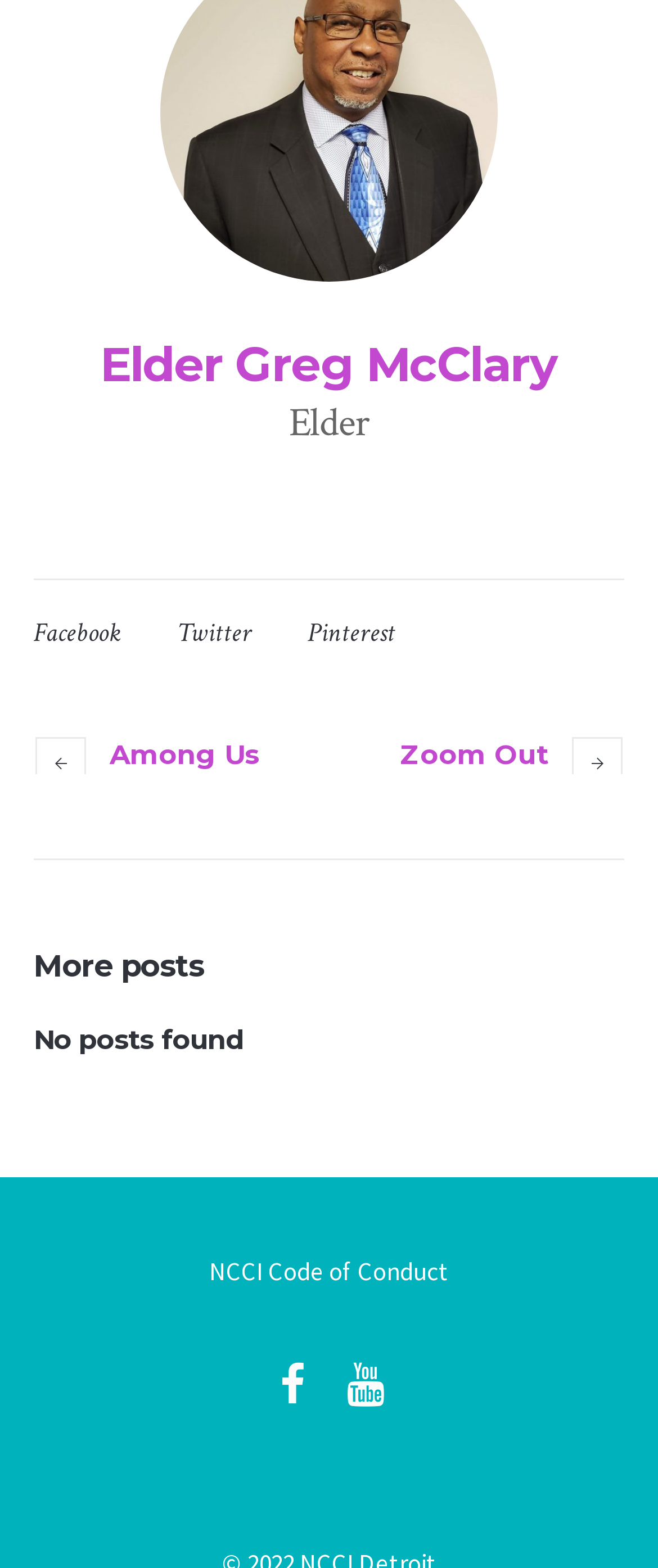How many social media links are present?
Refer to the screenshot and answer in one word or phrase.

3